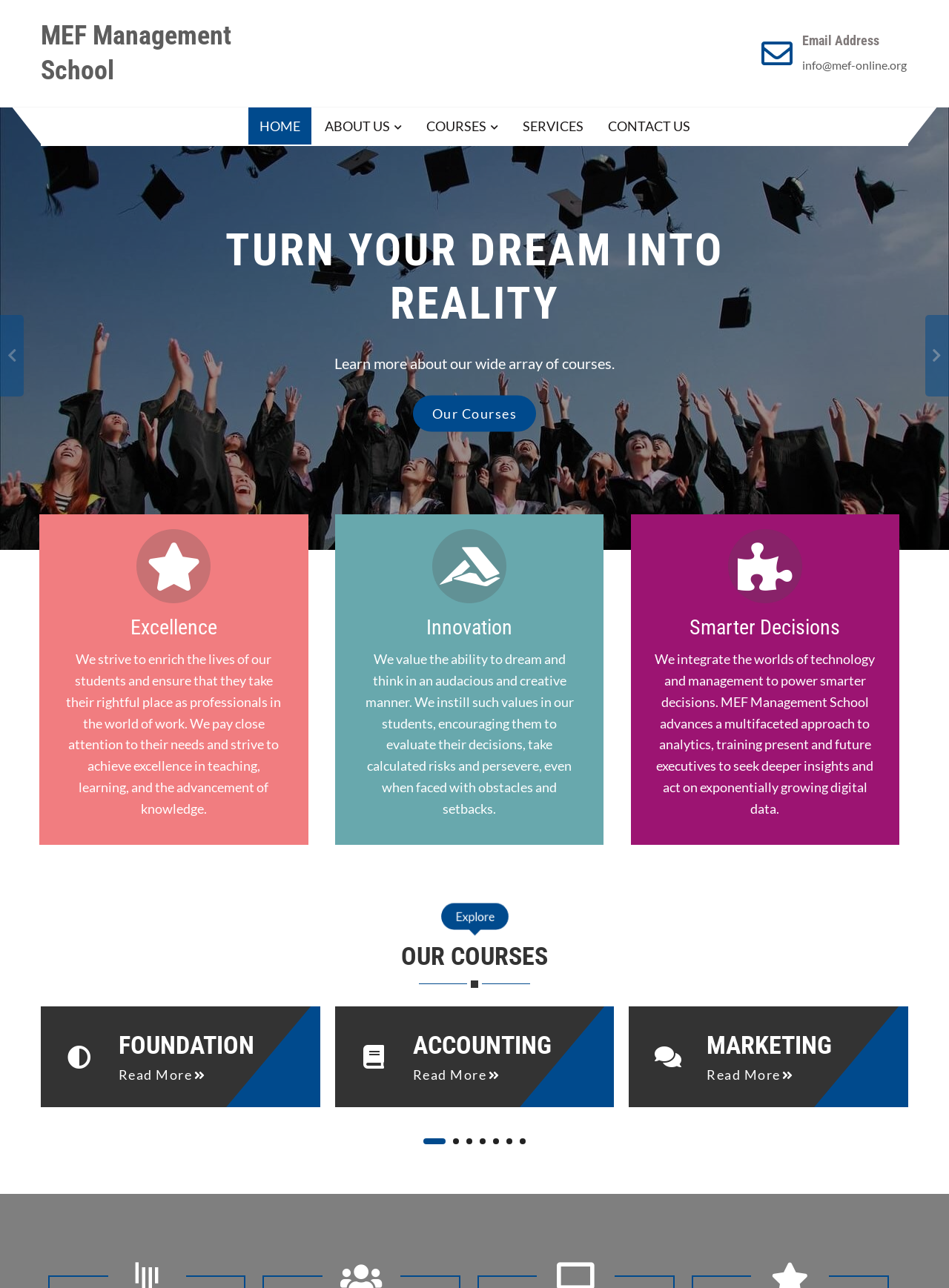Give a detailed explanation of the elements present on the webpage.

The webpage is about MEF Management School, a leading business education institution in Mauritius. At the top, there is a layout table with a heading that reads "MEF Management School" and a link with the same text. To the right of this heading, there is an email address "info@mef-online.org" with a link. Below this, there are six navigation links: "HOME", "ABOUT US", "COURSES", "SERVICES", and "CONTACT US". 

On the left side of the page, there is a large image that spans the entire height of the page. Below the navigation links, there is a heading that reads "WELCOME TO MEF MANAGEMENT SCHOOL" followed by a paragraph of text that describes the school's history and mission. 

To the right of this text, there are three sections with headings "TURN YOUR DREAM INTO REALITY", "YOUR SUCCESS IS OUR PRIORITY", and each section has a link to learn more about the school's courses and values. 

Further down the page, there are three sections with headings "Excellence", "Innovation", and "Smarter Decisions", each with a link and a paragraph of text that describes the school's values and approach to education. 

Below these sections, there is a heading "OUR COURSES" followed by three sections with headings "FOUNDATION", "ACCOUNTING", and "MARKETING", each with a link to read more about the course. 

At the bottom of the page, there are seven pagination links numbered from 1 to 7.